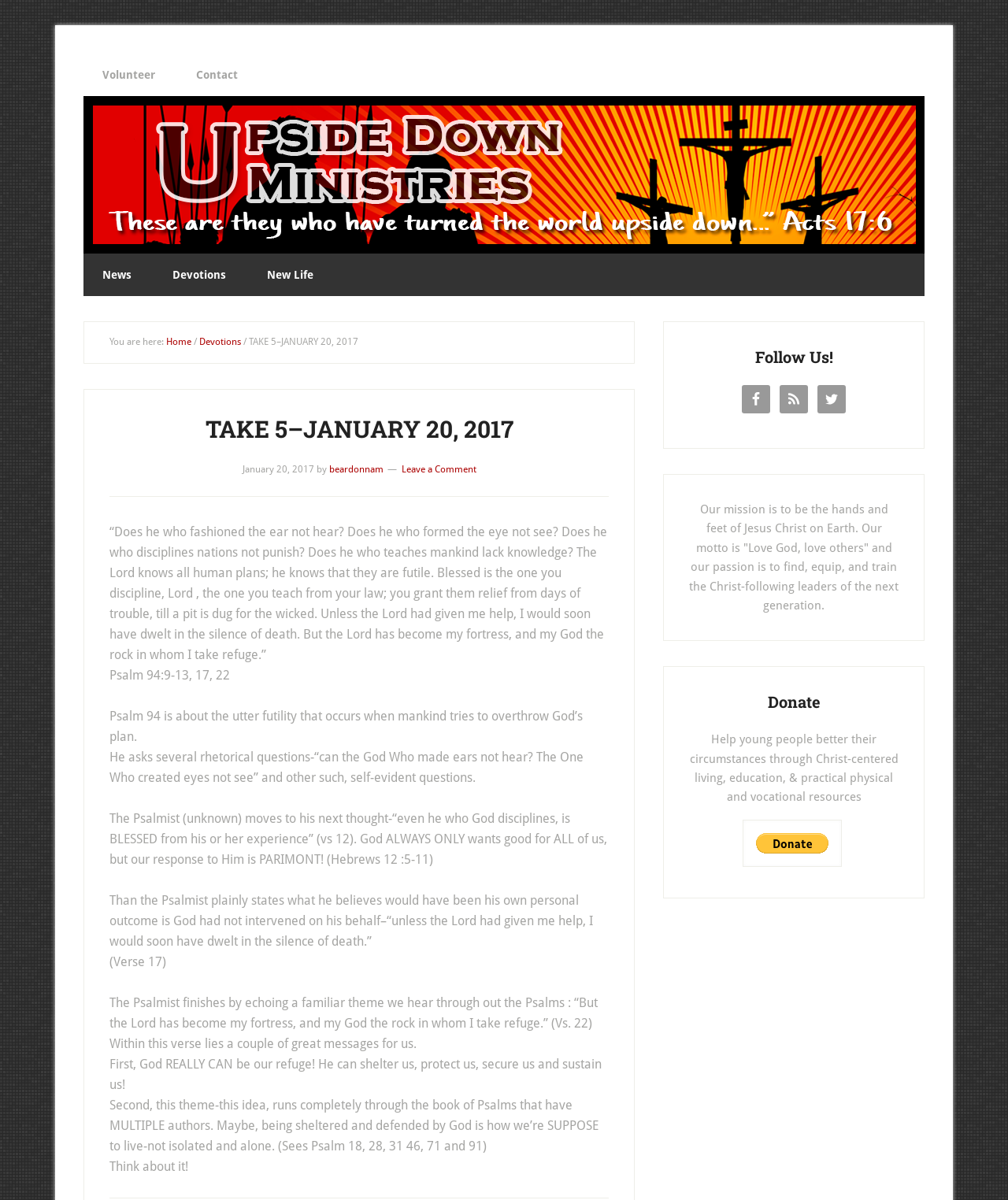Please look at the image and answer the question with a detailed explanation: What is the topic of the devotional?

The topic of the devotional can be found in the heading 'TAKE 5–JANUARY 20, 2017' and the subsequent text, which quotes and discusses Psalm 94.